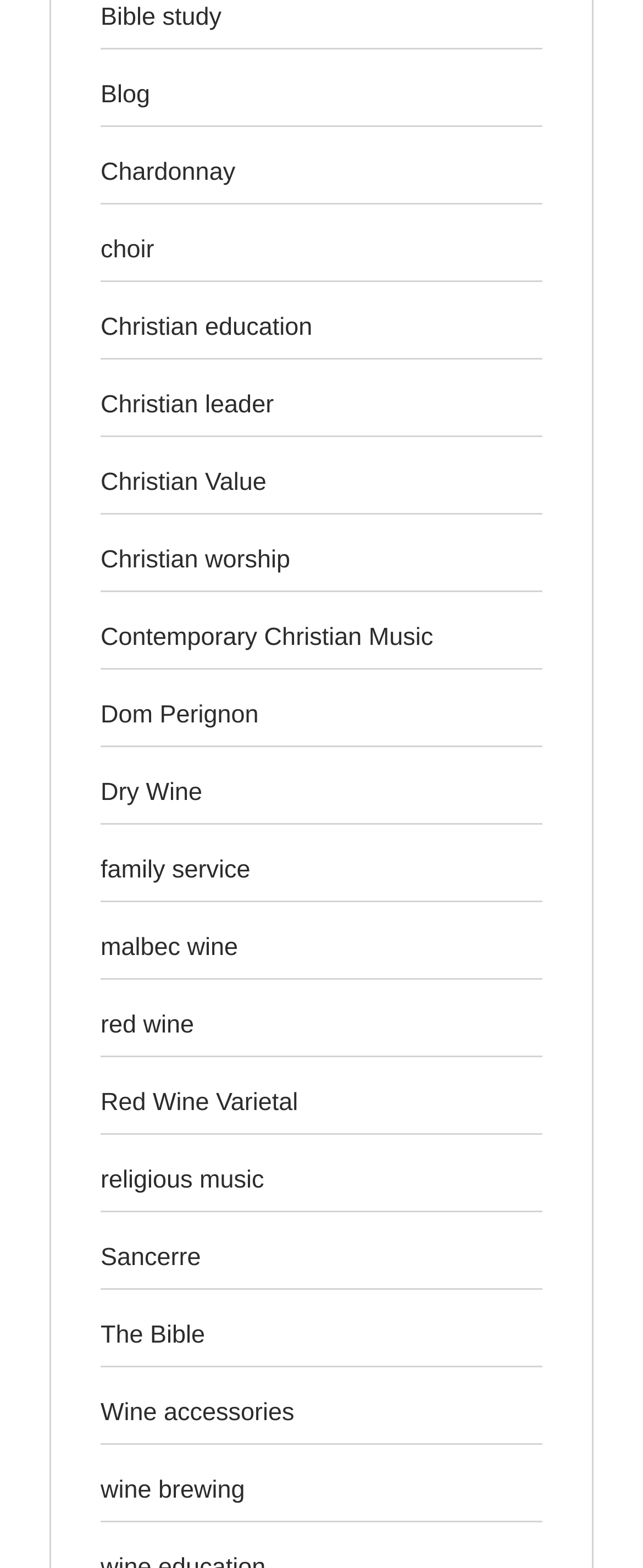Find the bounding box coordinates of the element's region that should be clicked in order to follow the given instruction: "Learn about The Bible". The coordinates should consist of four float numbers between 0 and 1, i.e., [left, top, right, bottom].

[0.156, 0.843, 0.319, 0.861]